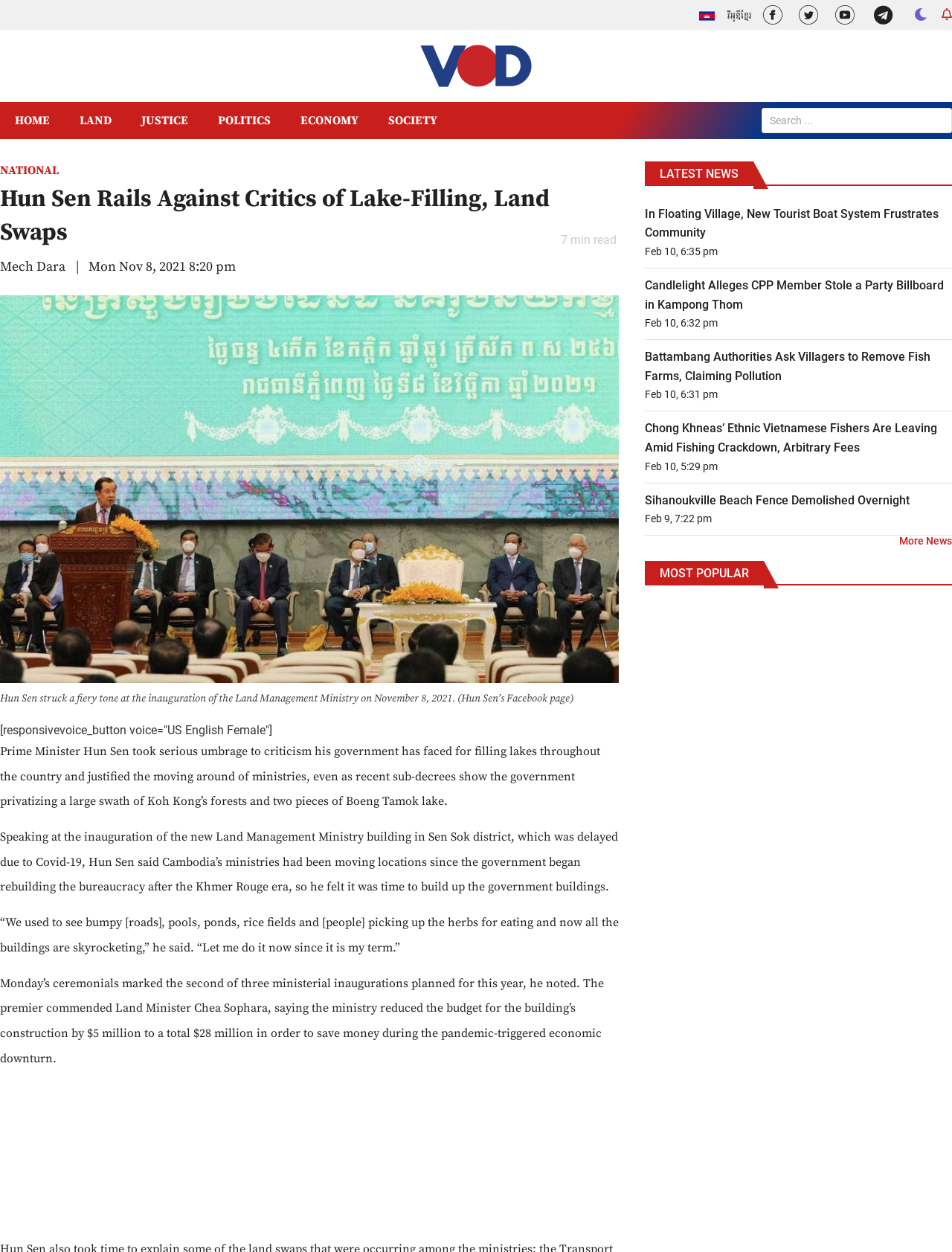Please identify the bounding box coordinates of the element that needs to be clicked to execute the following command: "Click the 'Topics' link". Provide the bounding box using four float numbers between 0 and 1, formatted as [left, top, right, bottom].

None